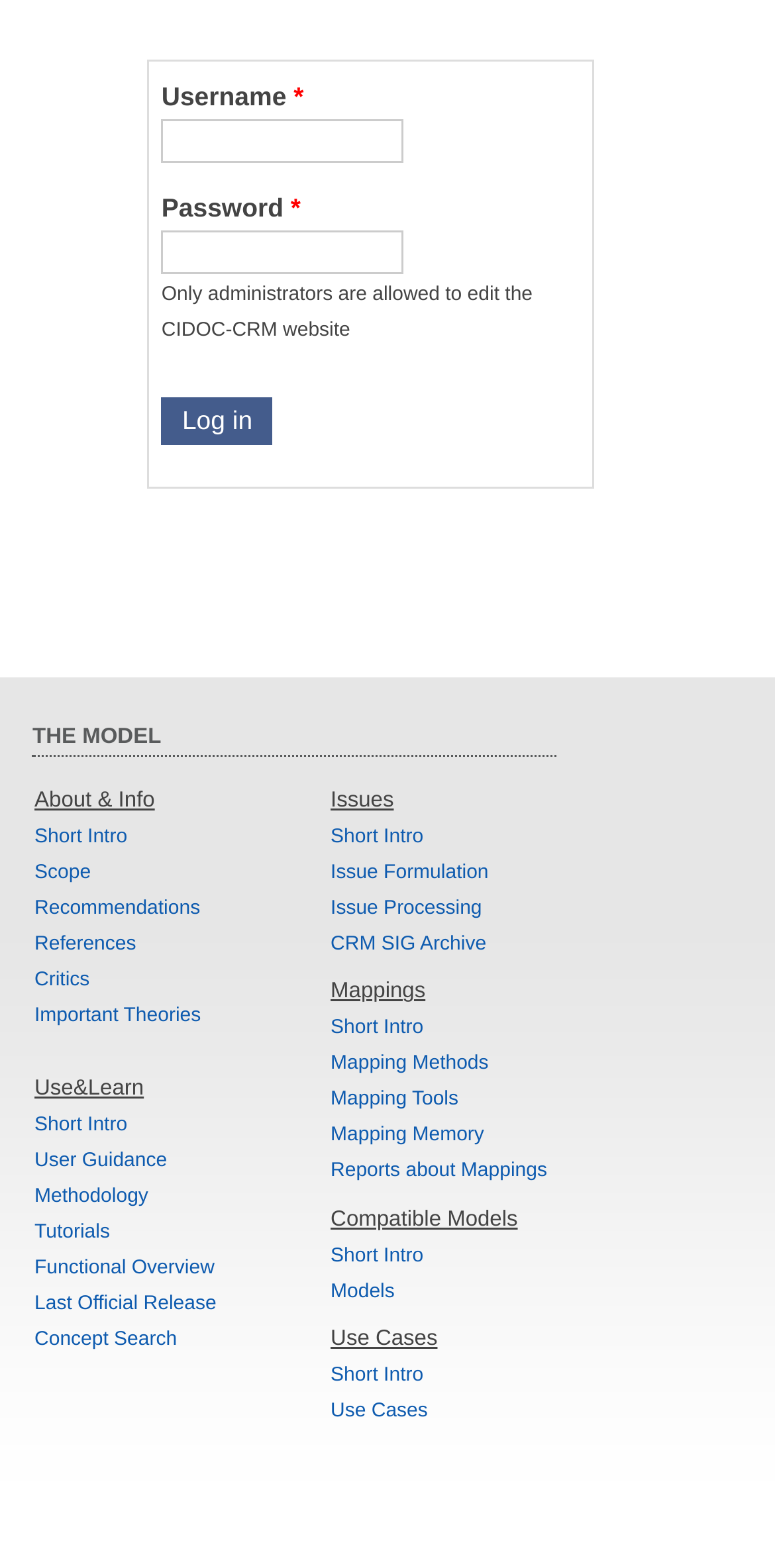Please identify the bounding box coordinates of where to click in order to follow the instruction: "Click the 'Home' navigation link".

None